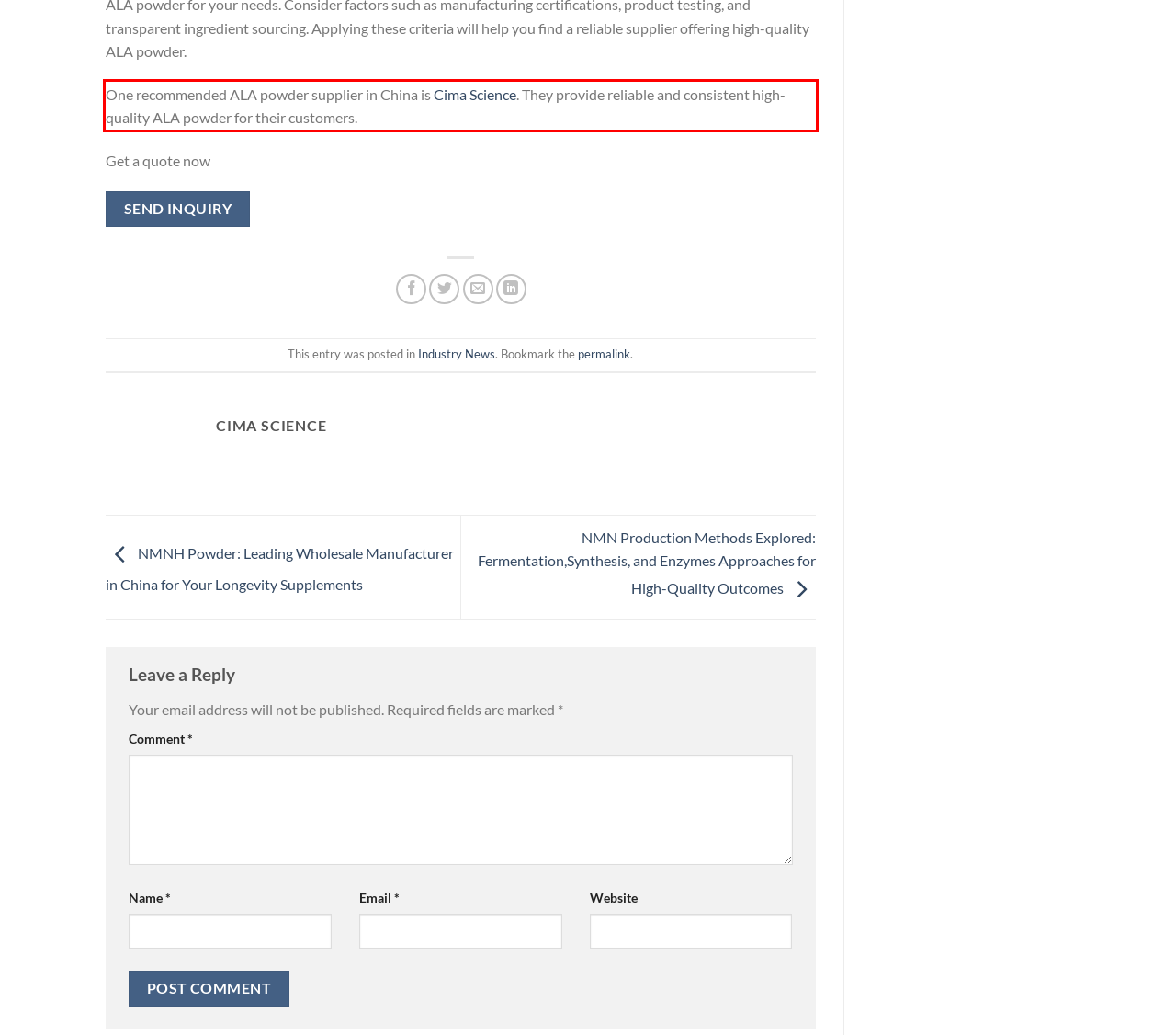Using the provided screenshot, read and generate the text content within the red-bordered area.

One recommended ALA powder supplier in China is Cima Science. They provide reliable and consistent high-quality ALA powder for their customers.